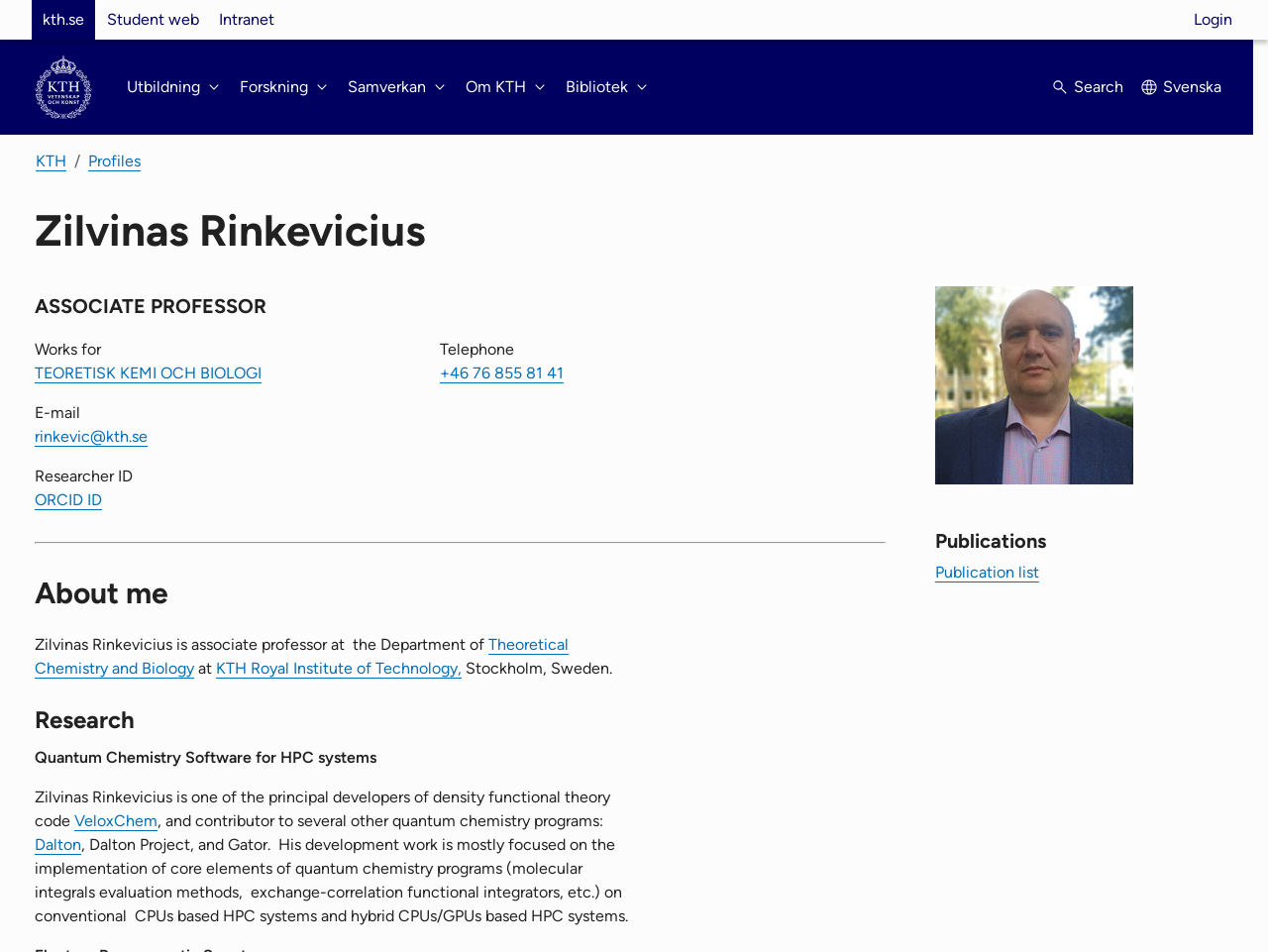Please specify the bounding box coordinates for the clickable region that will help you carry out the instruction: "View the 'Profile picture of Zilvinas Rinkevicius'".

[0.737, 0.301, 0.894, 0.509]